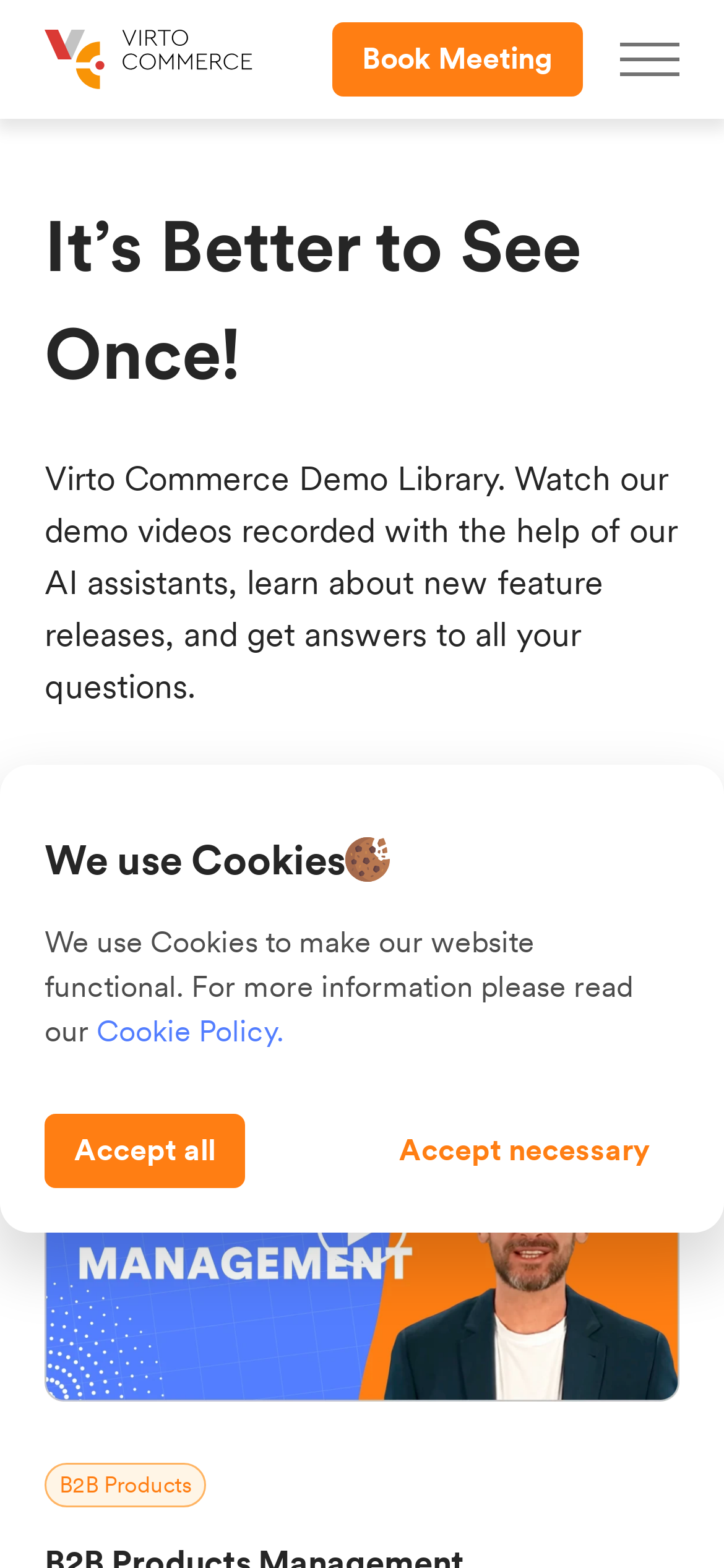Please provide a detailed answer to the question below based on the screenshot: 
How many buttons are there in the cookie policy section?

The cookie policy section is located at the bottom of the webpage, and it contains 2 buttons: 'Accept all' and 'Accept necessary'. These buttons are used to manage cookie preferences.